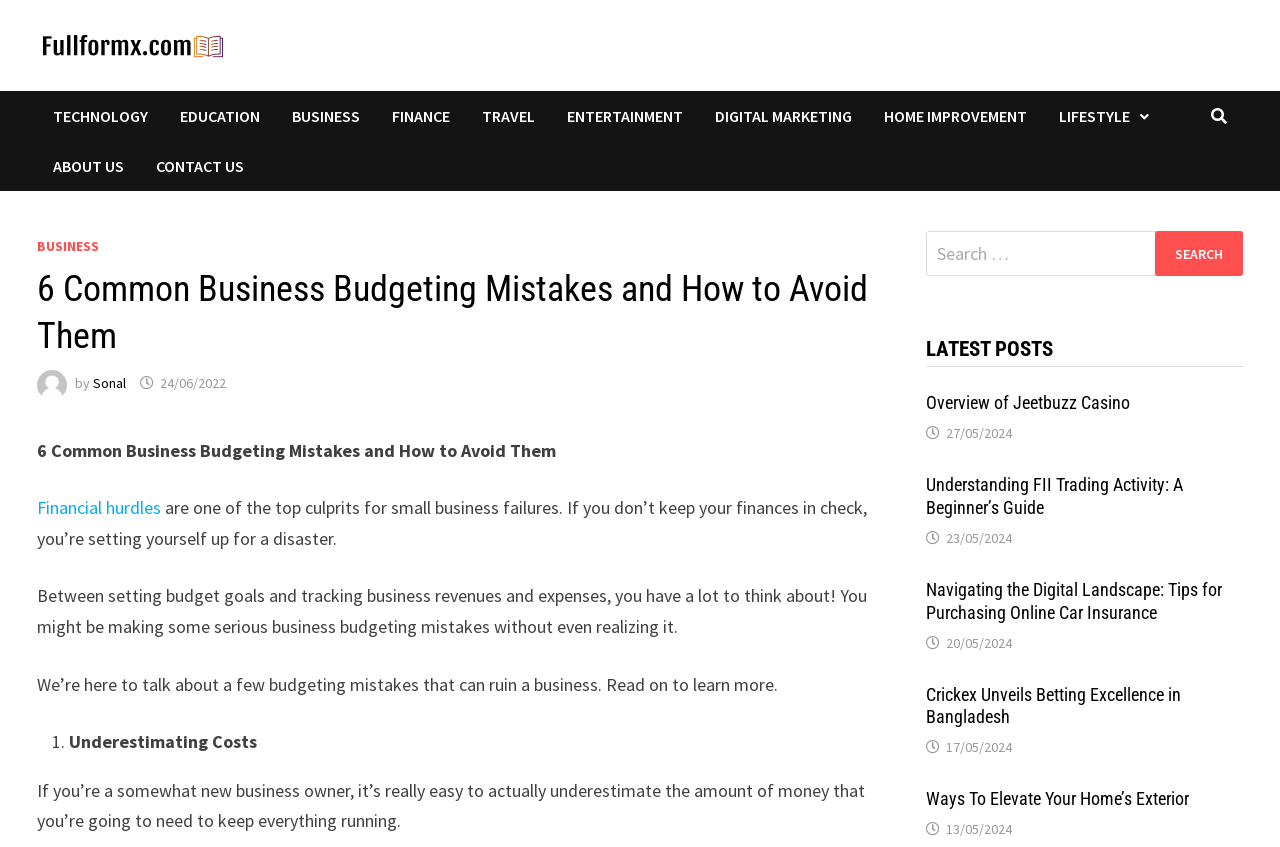What is the purpose of the search bar?
Craft a detailed and extensive response to the question.

I determined the purpose of the search bar by looking at its location and the text next to it, which says 'Search for:'. This suggests that the search bar is intended for users to search for specific articles or topics on the website.